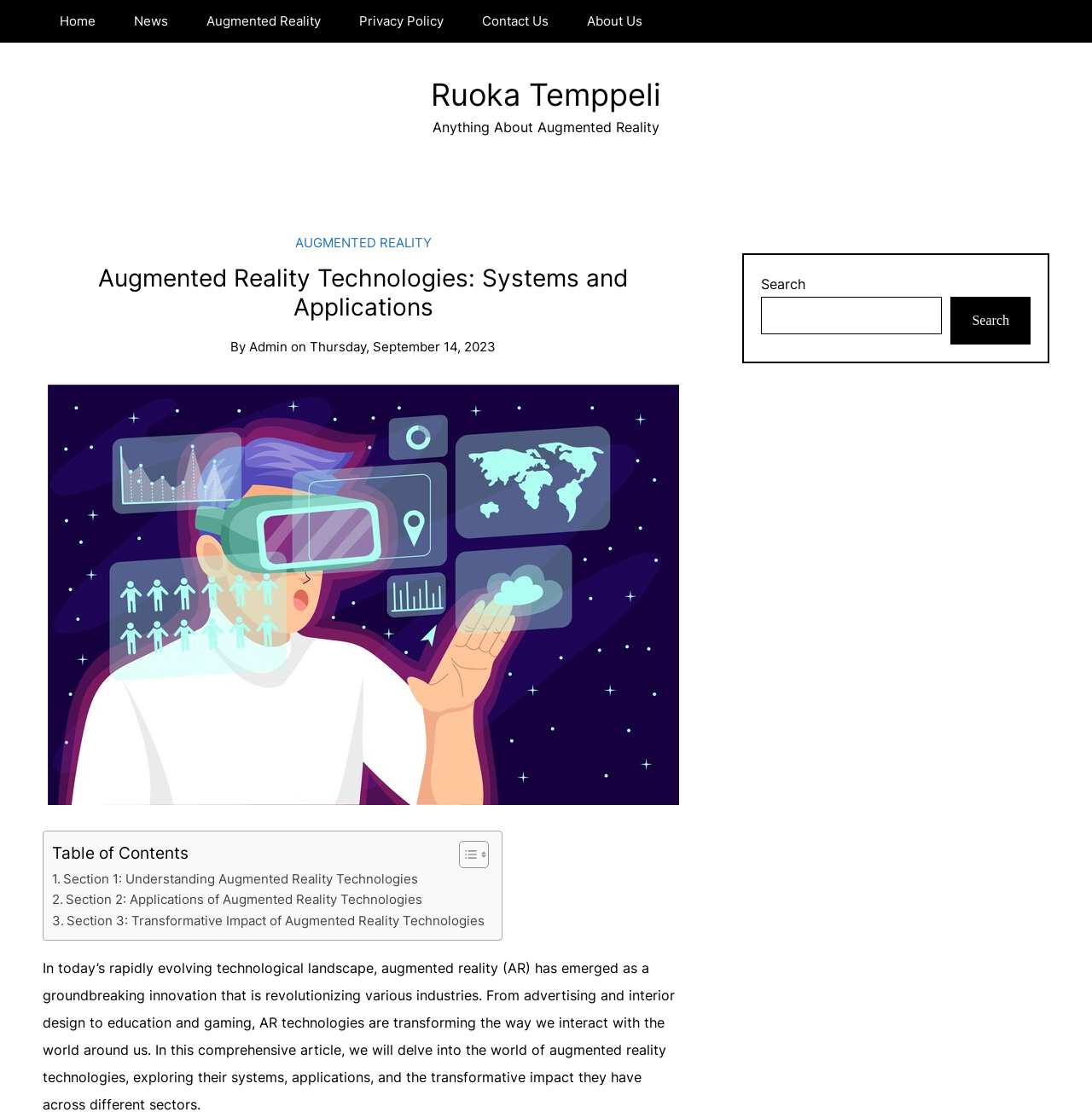Illustrate the webpage's structure and main components comprehensively.

The webpage is about augmented reality technologies, with a focus on their systems, applications, and transformative impact across different sectors. At the top, there is a navigation menu with six links: "Home", "News", "Augmented Reality", "Privacy Policy", "Contact Us", and "About Us". Below the navigation menu, there is a heading "Ruoka Temppeli" with a link to the same name. 

To the right of the heading, there is a static text "Anything About Augmented Reality". Below this text, there is a heading "Augmented Reality Technologies: Systems and Applications" with a link to the same name. The author of the article, "Admin", is mentioned, along with the date "Thursday, September 14, 2023". 

There is an image related to augmented reality technologies below the author information. A table of contents is provided, with three sections: "Section 1: Understanding Augmented Reality Technologies", "Section 2: Applications of Augmented Reality Technologies", and "Section 3: Transformative Impact of Augmented Reality Technologies". 

A search bar is located at the top right corner of the page, with a search button and a placeholder text "Search". The main content of the webpage is a comprehensive article about augmented reality technologies, which starts with an introduction to the topic, explaining how AR is revolutionizing various industries.